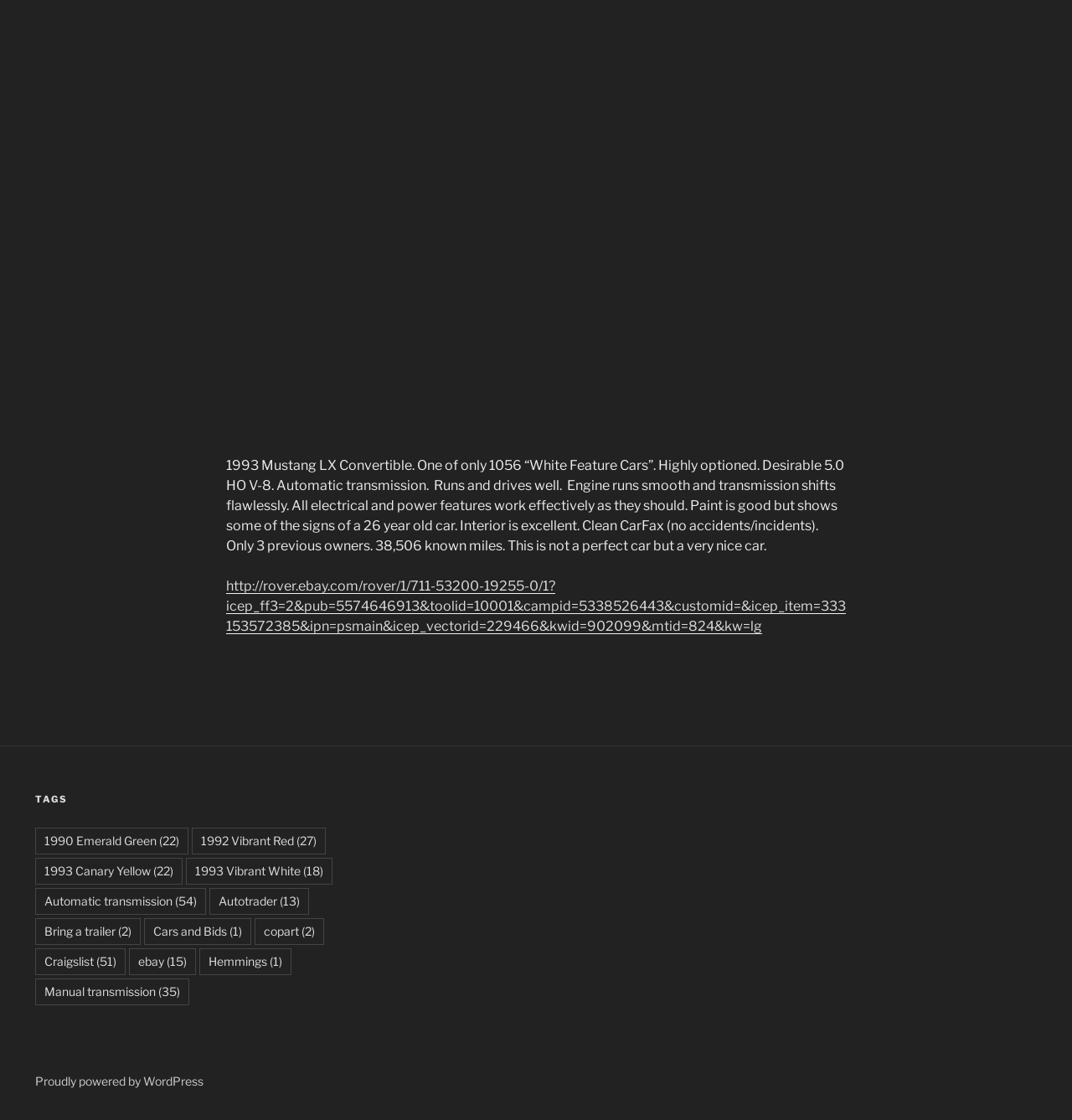How many previous owners does the car have?
Please provide a single word or phrase as your answer based on the image.

3